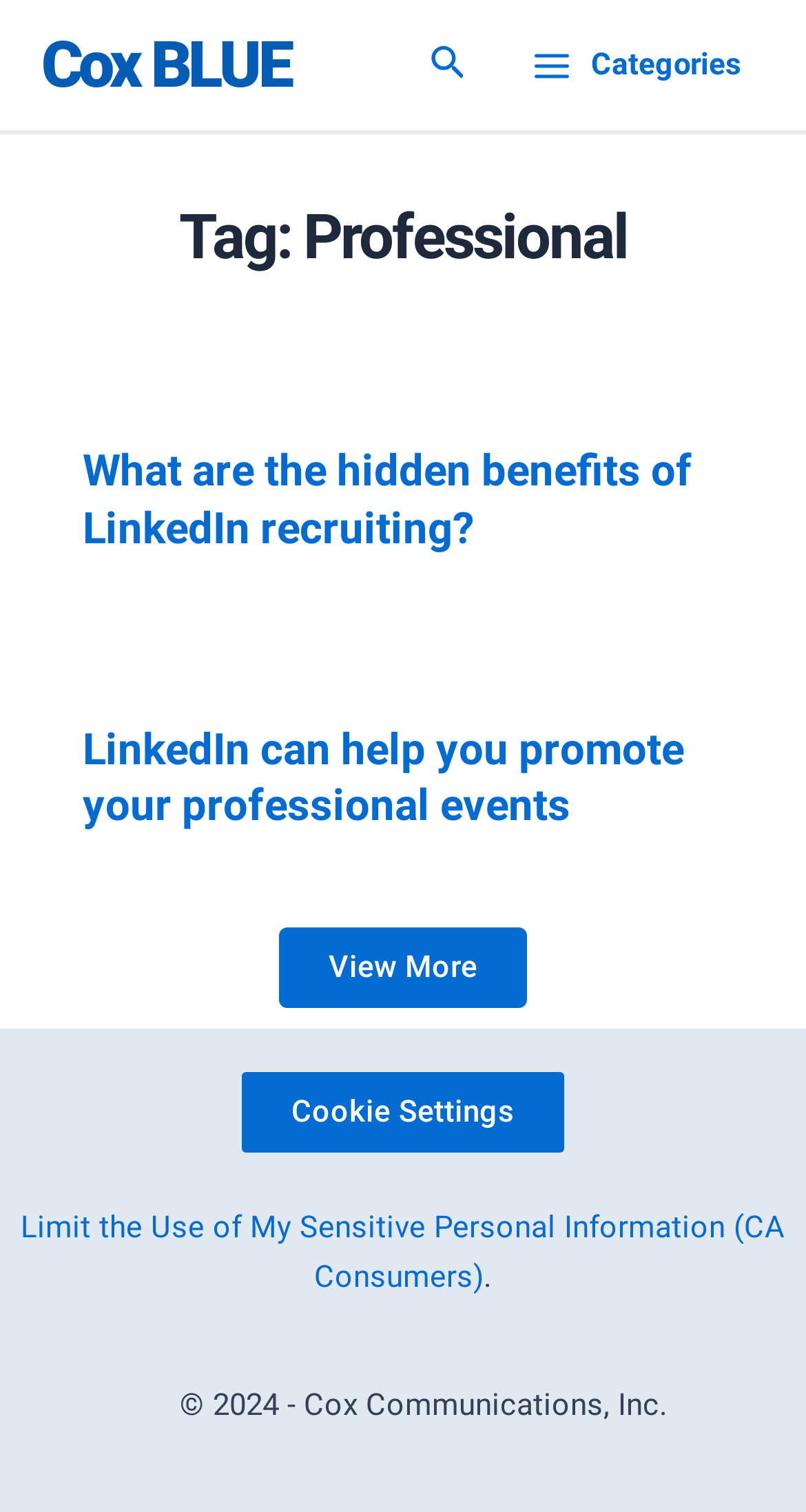Using a single word or phrase, answer the following question: 
How many articles are on this page?

3